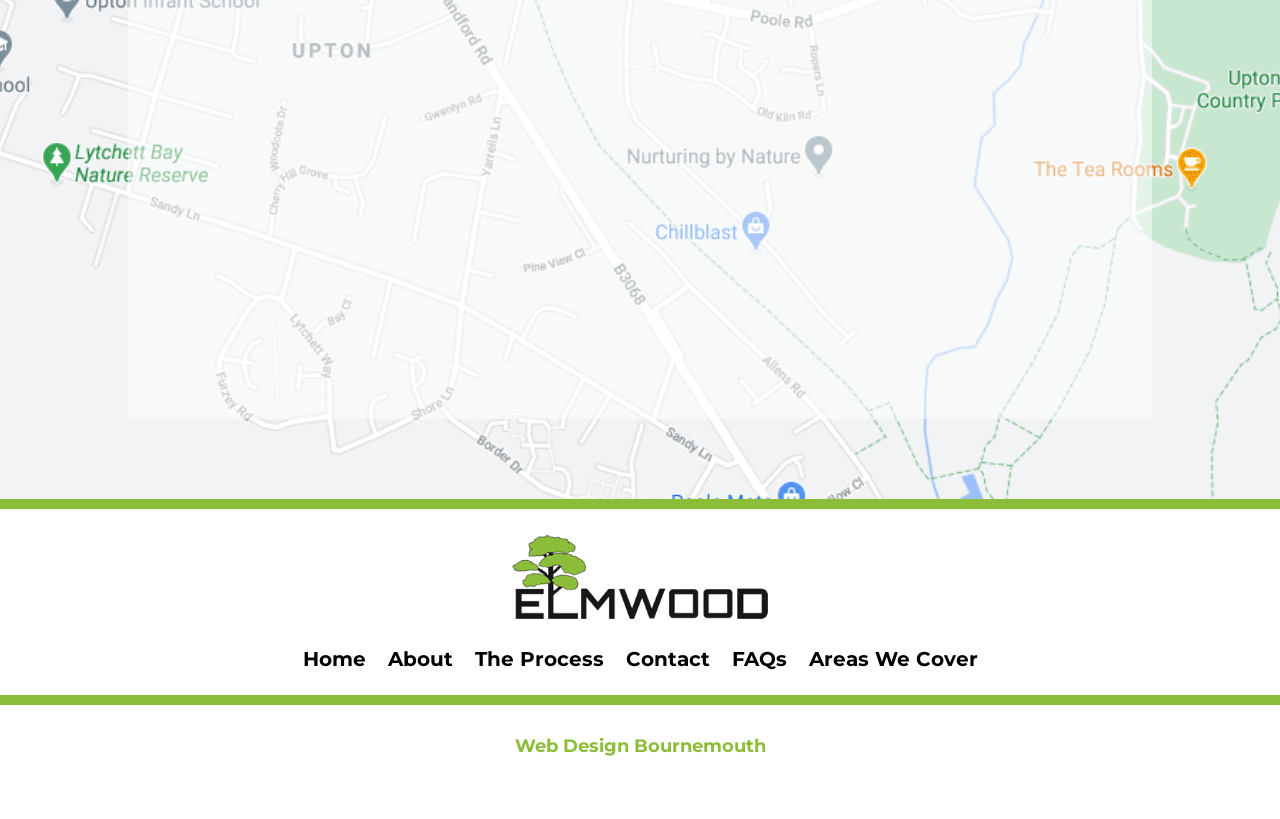Answer the question with a brief word or phrase:
Are there any links related to contact information?

Yes